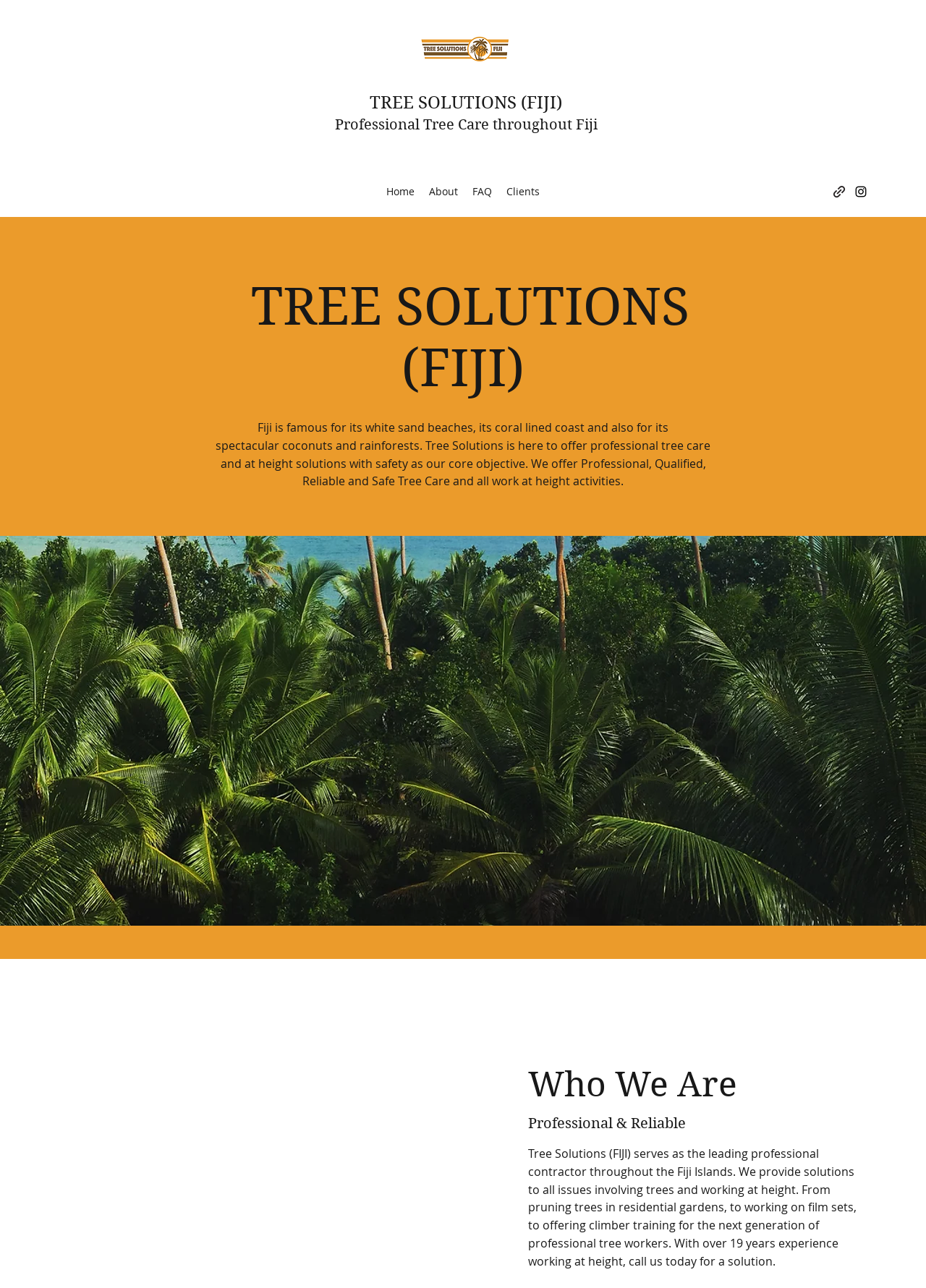Given the element description: "TREE SOLUTIONS (FIJI)", predict the bounding box coordinates of this UI element. The coordinates must be four float numbers between 0 and 1, given as [left, top, right, bottom].

[0.399, 0.072, 0.607, 0.088]